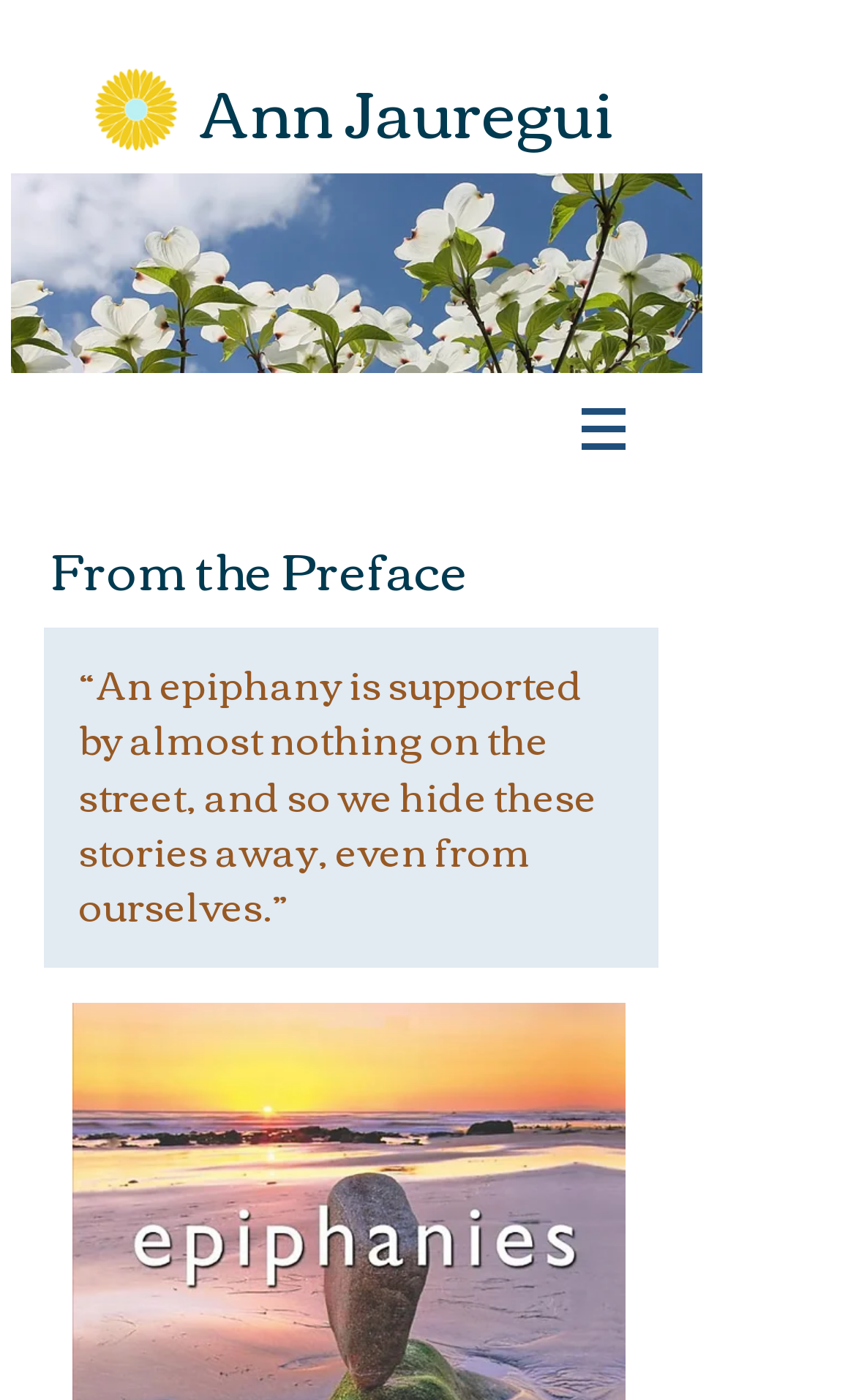Can you give a comprehensive explanation to the question given the content of the image?
What is the tone of the quote on the webpage?

The quote on the webpage '“An epiphany is supported by almost nothing on the street, and so we hide these stories away, even from ourselves.”' has a reflective tone, suggesting that the author is contemplating the nature of epiphanies and how they are perceived.